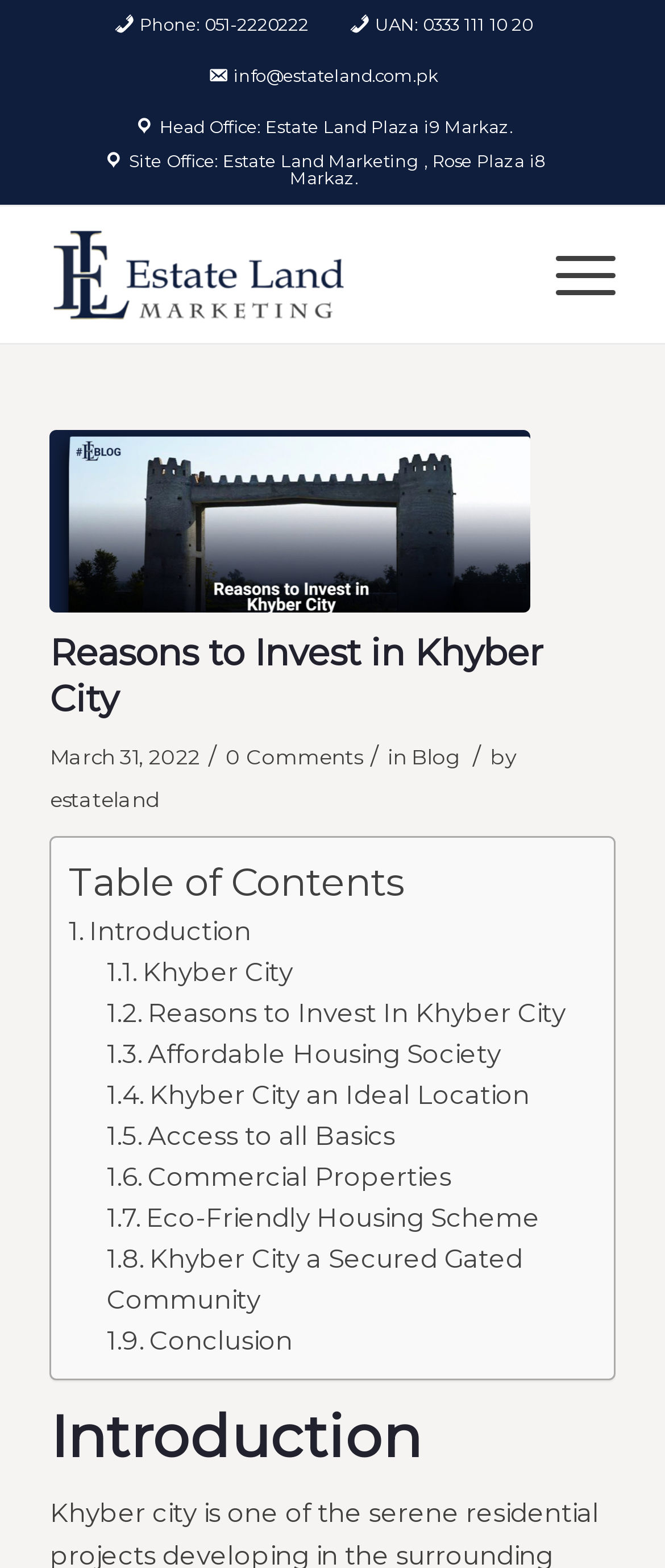Please identify the bounding box coordinates of the element's region that needs to be clicked to fulfill the following instruction: "Visit Estate Land Marketing website". The bounding box coordinates should consist of four float numbers between 0 and 1, i.e., [left, top, right, bottom].

[0.075, 0.132, 0.755, 0.219]